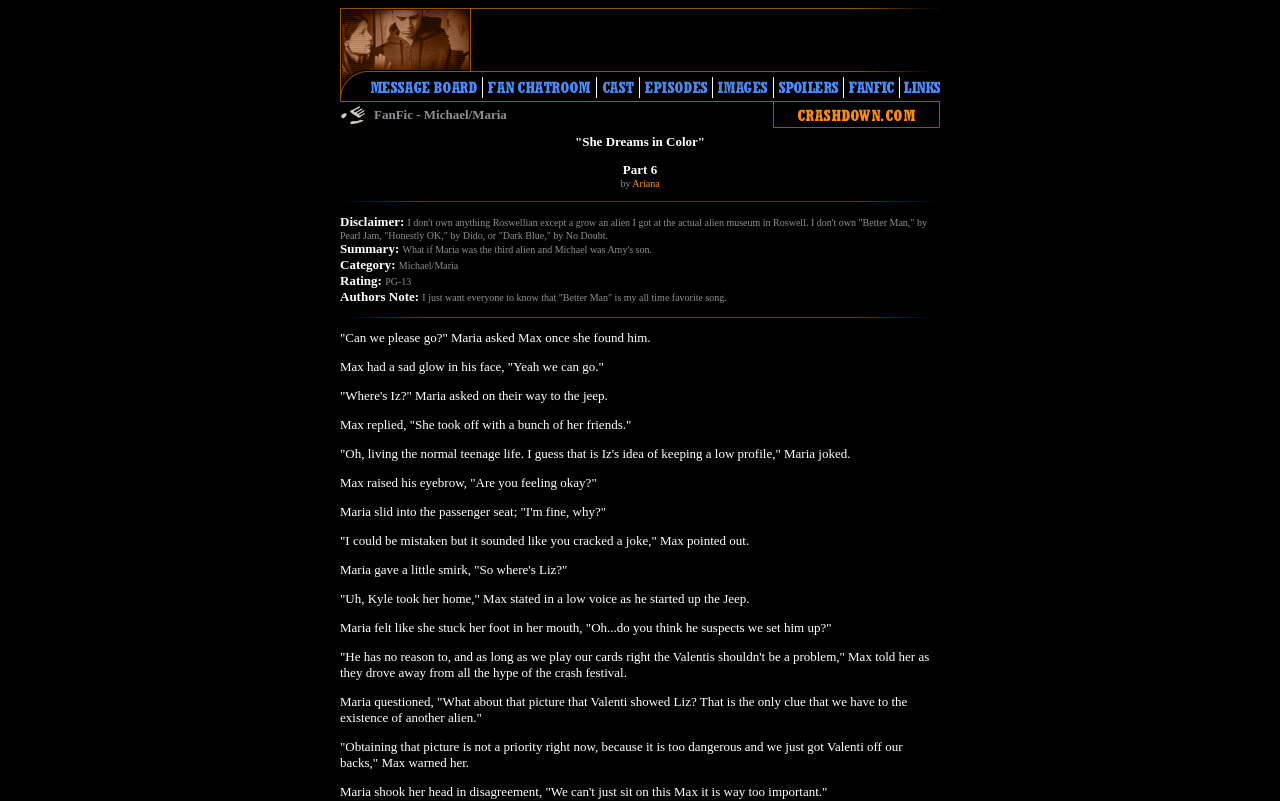Identify the bounding box for the UI element that is described as follows: "aria-label="Advertisement" name="aswift_0" title="Advertisement"".

[0.369, 0.012, 0.734, 0.087]